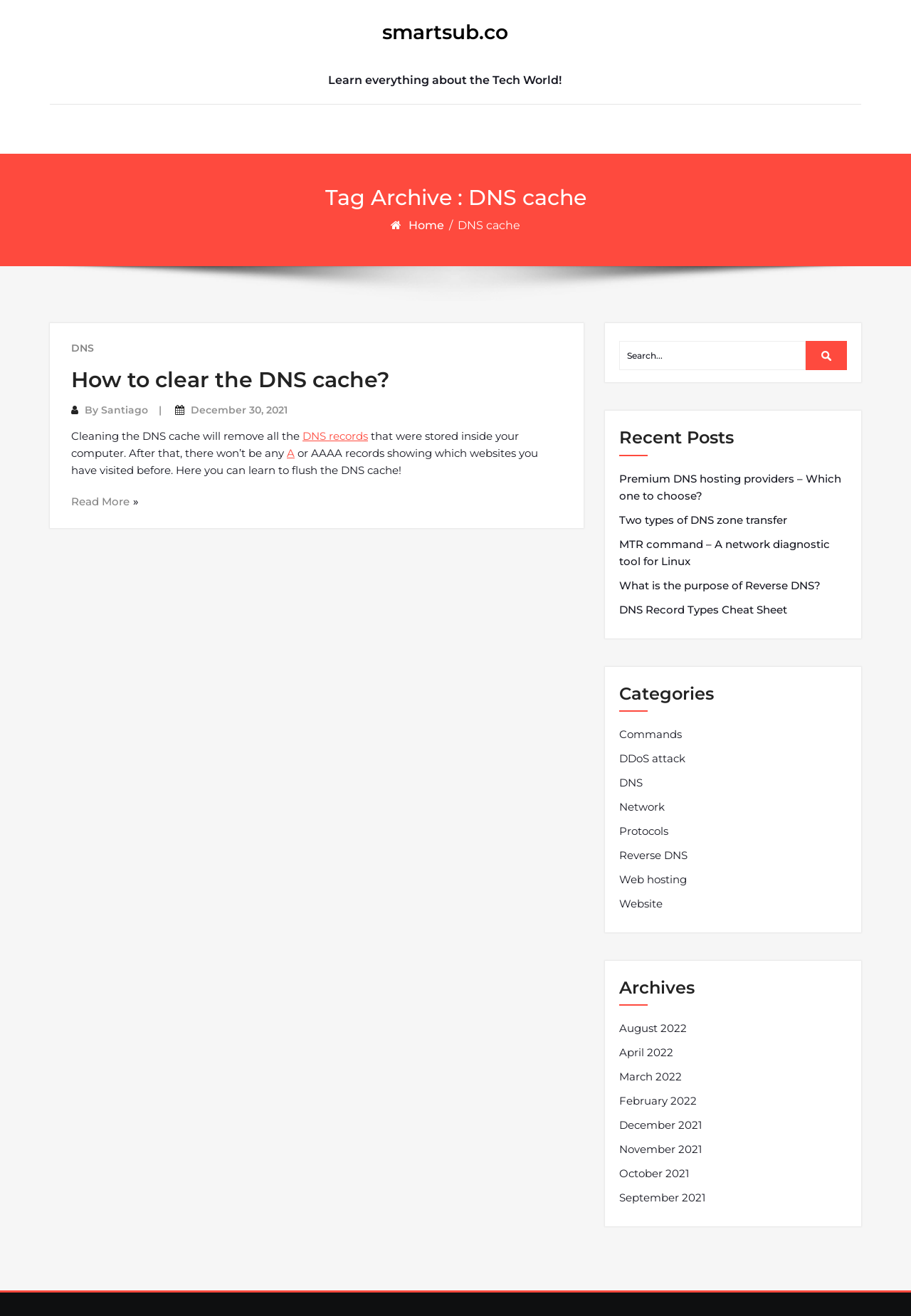Determine the bounding box coordinates of the region that needs to be clicked to achieve the task: "Learn about DNS records".

[0.332, 0.326, 0.404, 0.336]